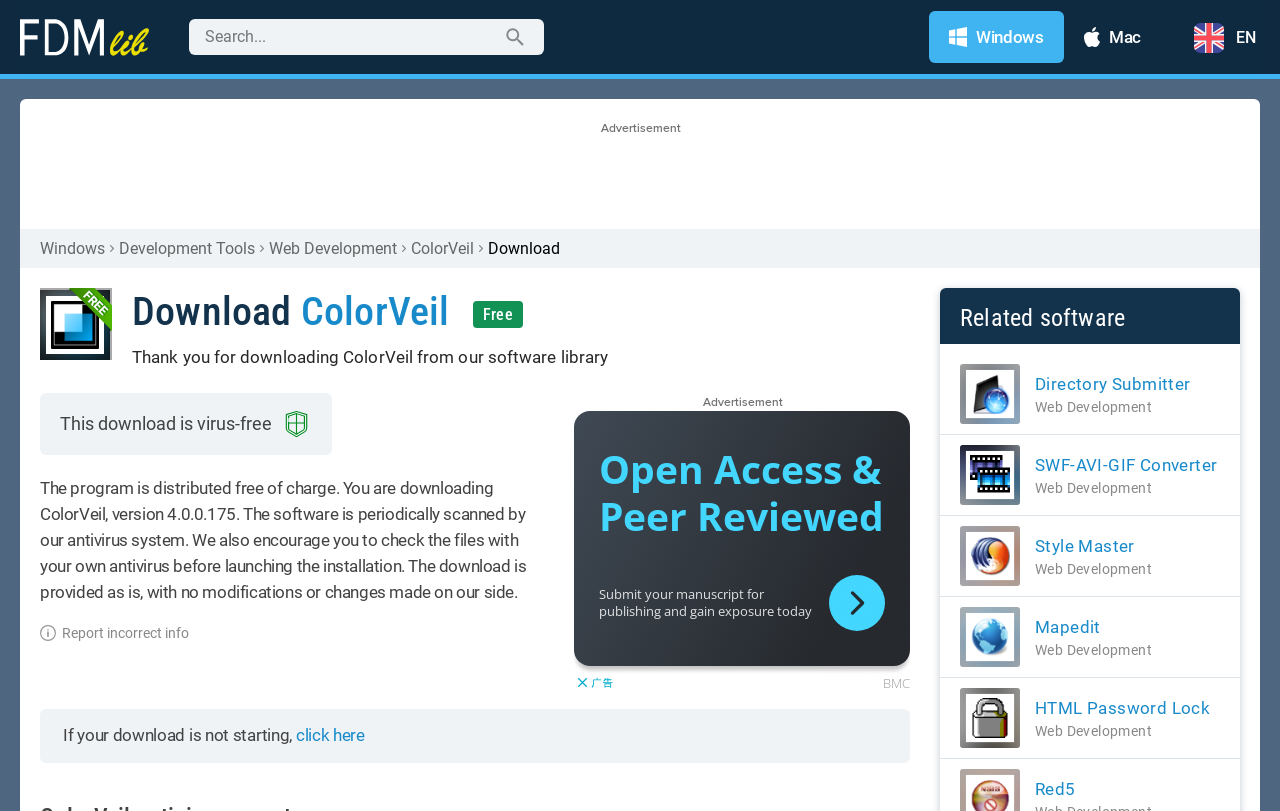Answer the following query with a single word or phrase:
What type of software is ColorVeil related to?

Web Development